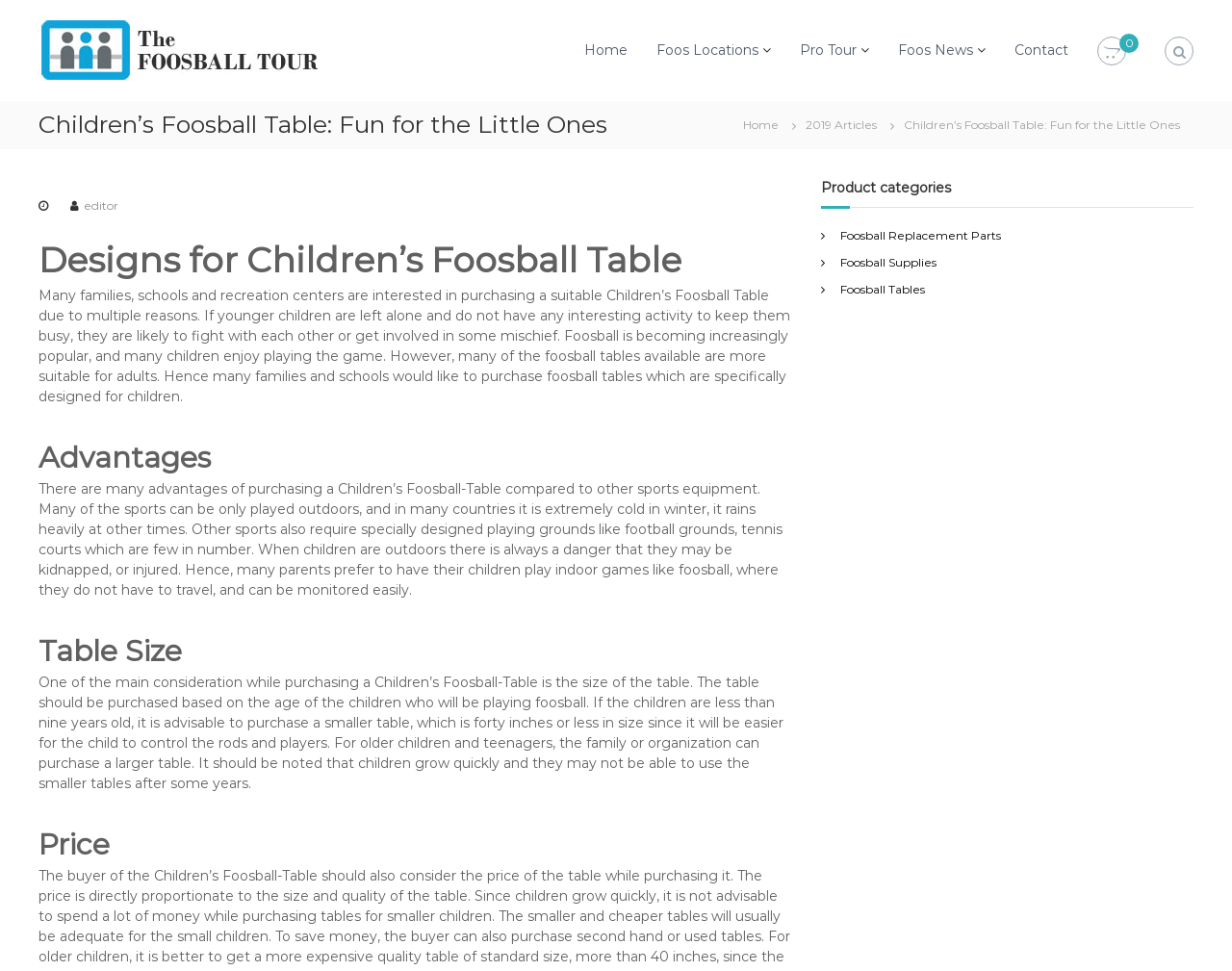What is the recommended table size for children under nine years old?
Provide a fully detailed and comprehensive answer to the question.

According to the webpage, if the children are less than nine years old, it is advisable to purchase a smaller table, which is forty inches or less in size, since it will be easier for the child to control the rods and players.